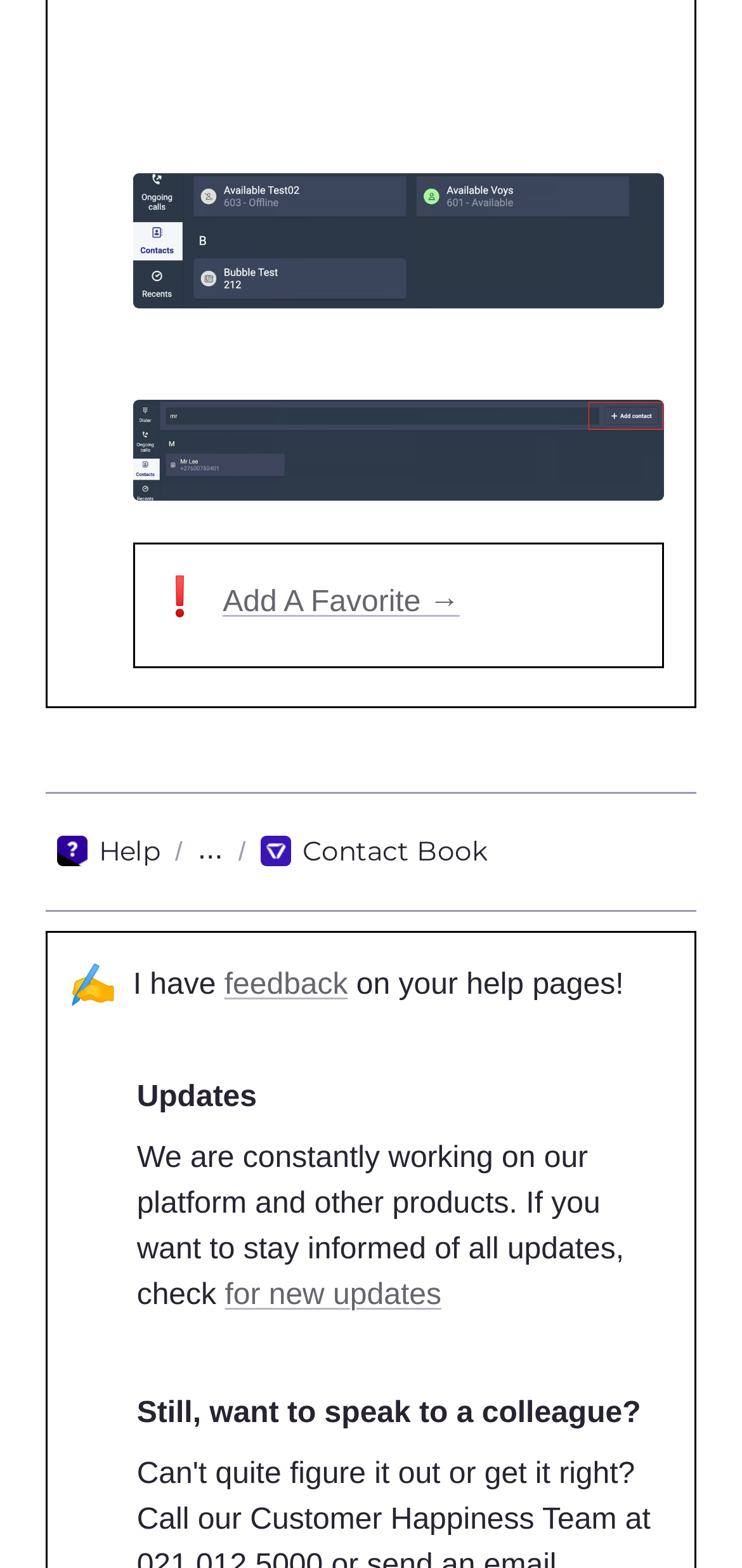What is the symbol above the 'Add A Favorite' link?
Look at the image and respond with a single word or a short phrase.

❗